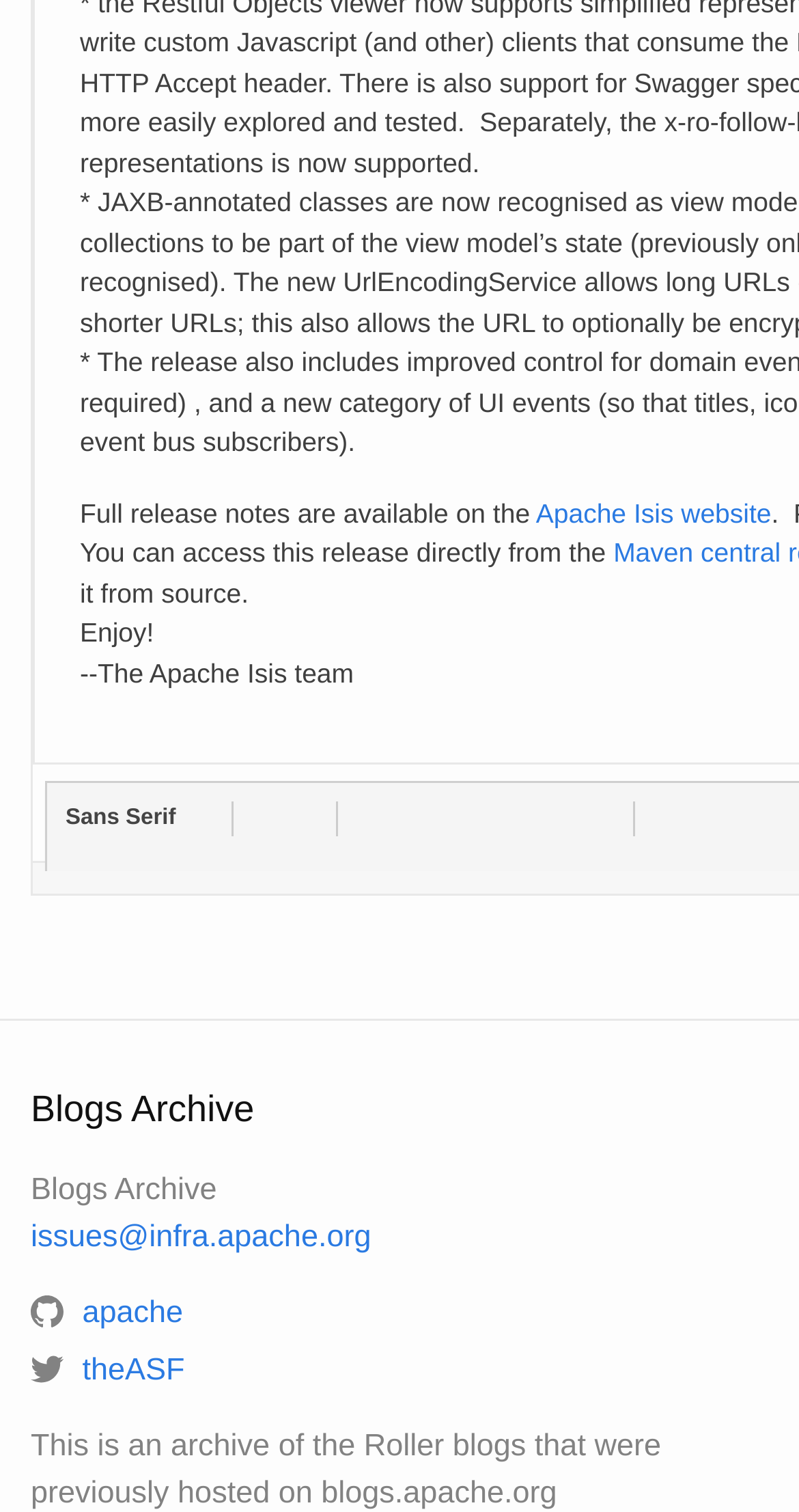Identify the bounding box of the UI element described as follows: "Sans Serif". Provide the coordinates as four float numbers in the range of 0 to 1 [left, top, right, bottom].

[0.072, 0.525, 0.236, 0.558]